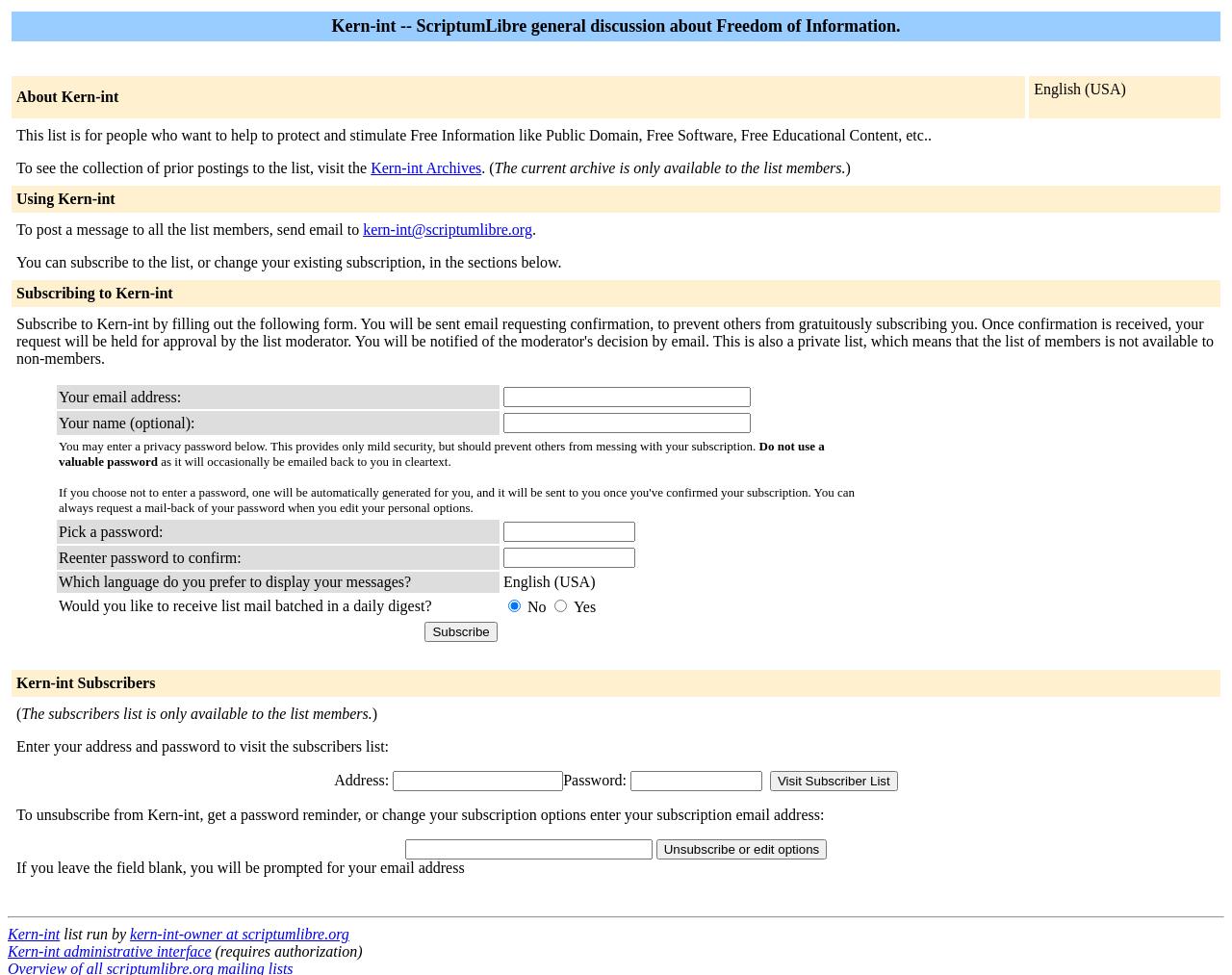Could you determine the bounding box coordinates of the clickable element to complete the instruction: "Visit Kern-int Archives"? Provide the coordinates as four float numbers between 0 and 1, i.e., [left, top, right, bottom].

[0.301, 0.164, 0.391, 0.181]